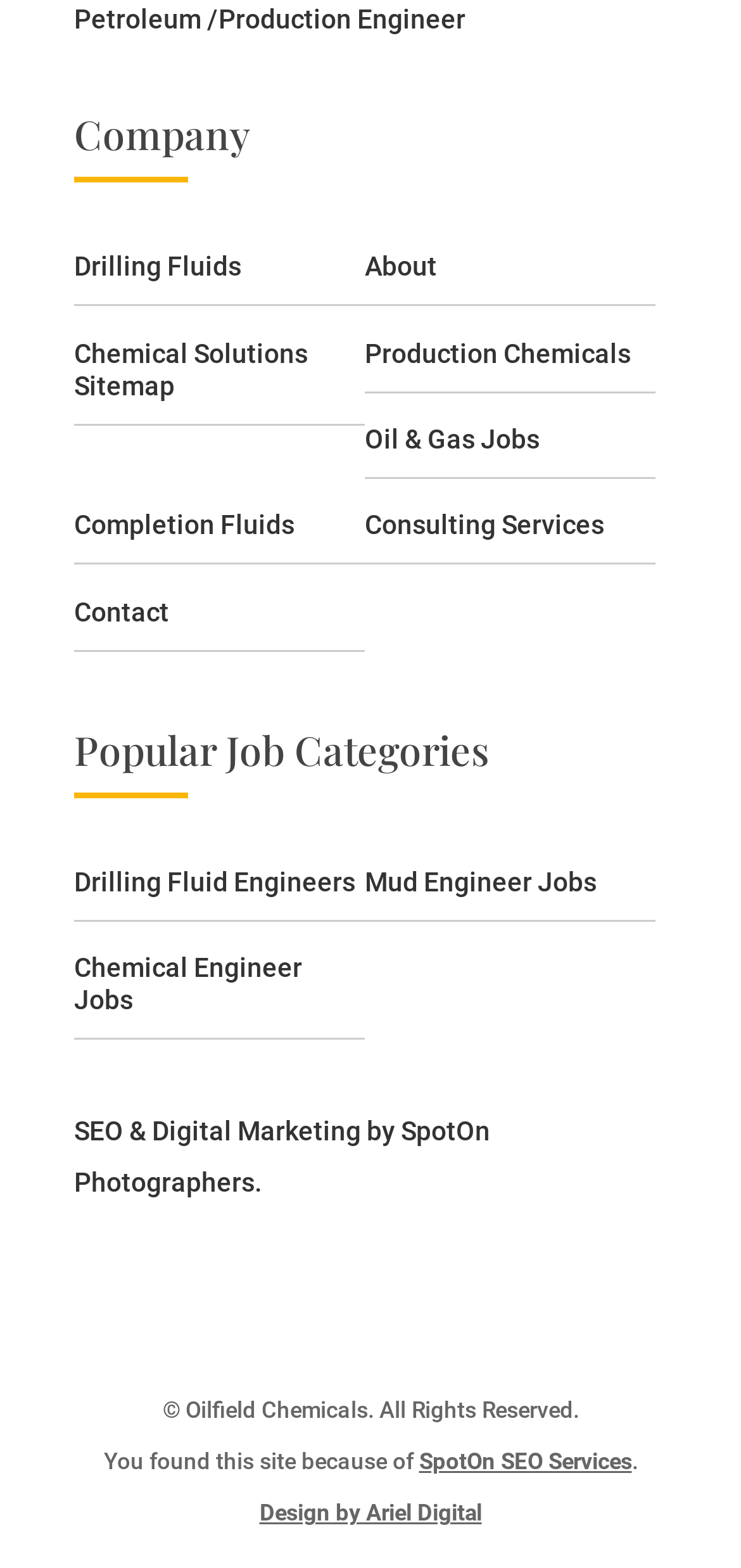Locate the bounding box coordinates of the clickable area needed to fulfill the instruction: "Click the 'ROADPROOF CRASH CAM FOOTAGE >>' link".

None